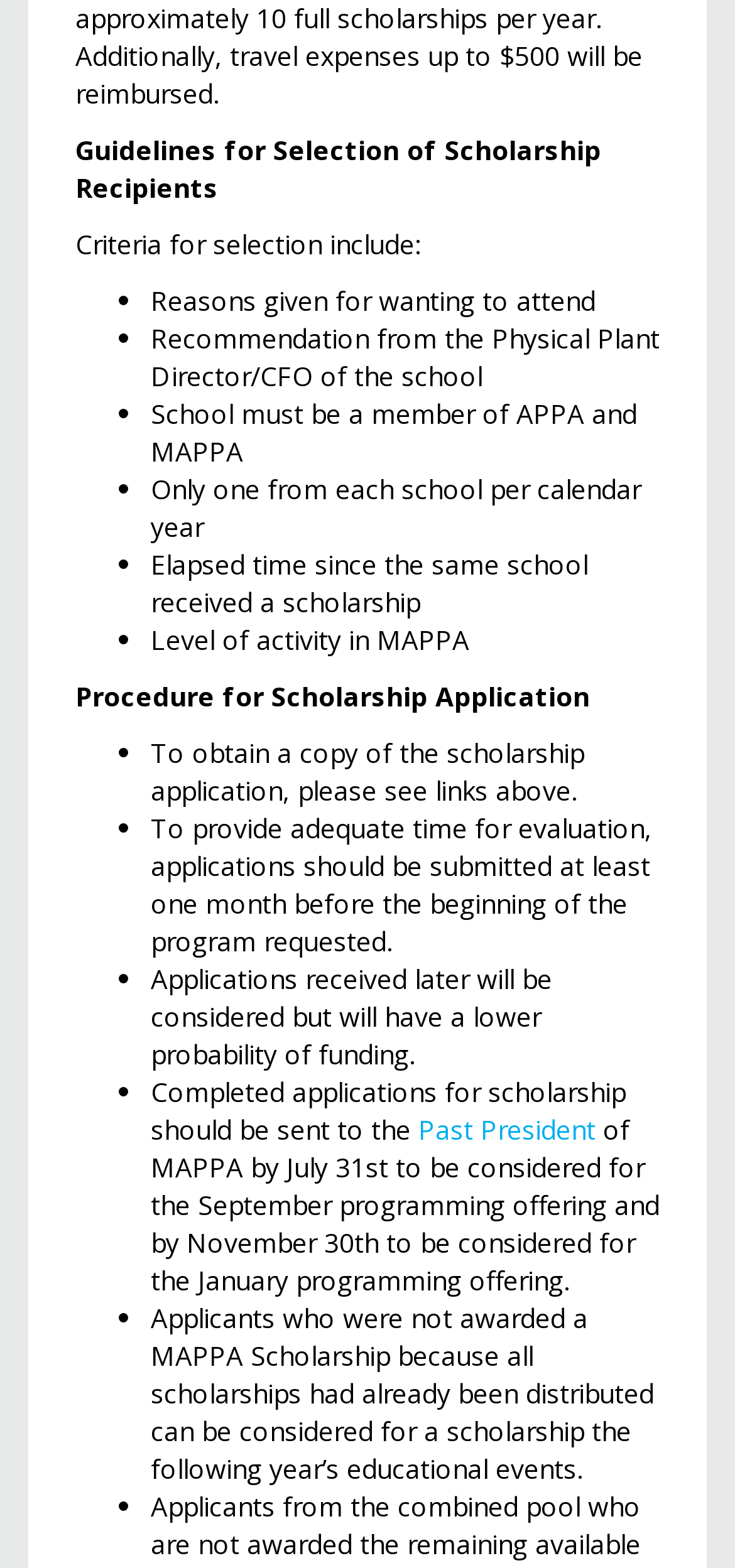Answer succinctly with a single word or phrase:
What is the deadline for submitting applications for the September programming offering?

July 31st